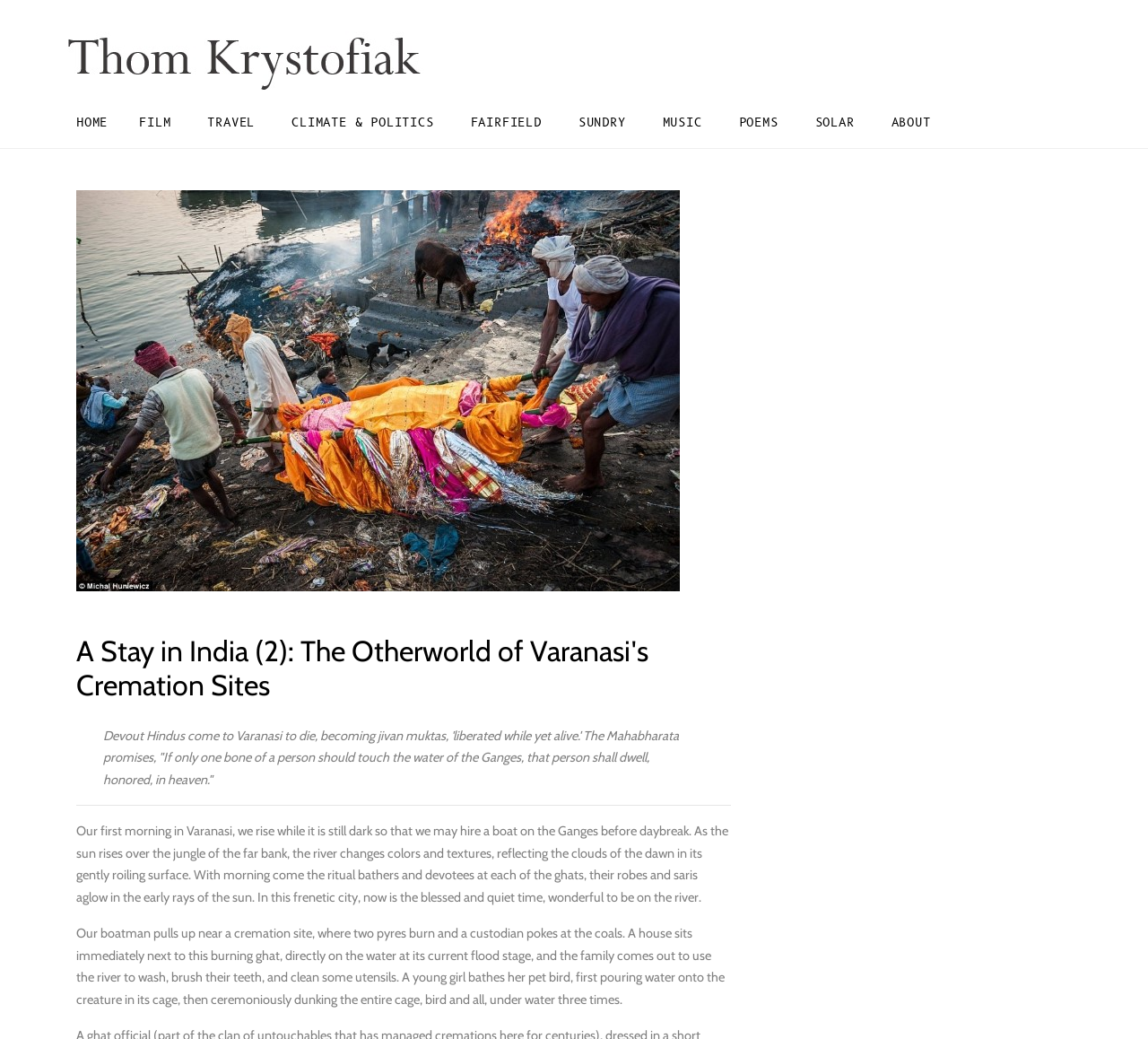Using floating point numbers between 0 and 1, provide the bounding box coordinates in the format (top-left x, top-left y, bottom-right x, bottom-right y). Locate the UI element described here: Climate & Politics

[0.242, 0.103, 0.39, 0.136]